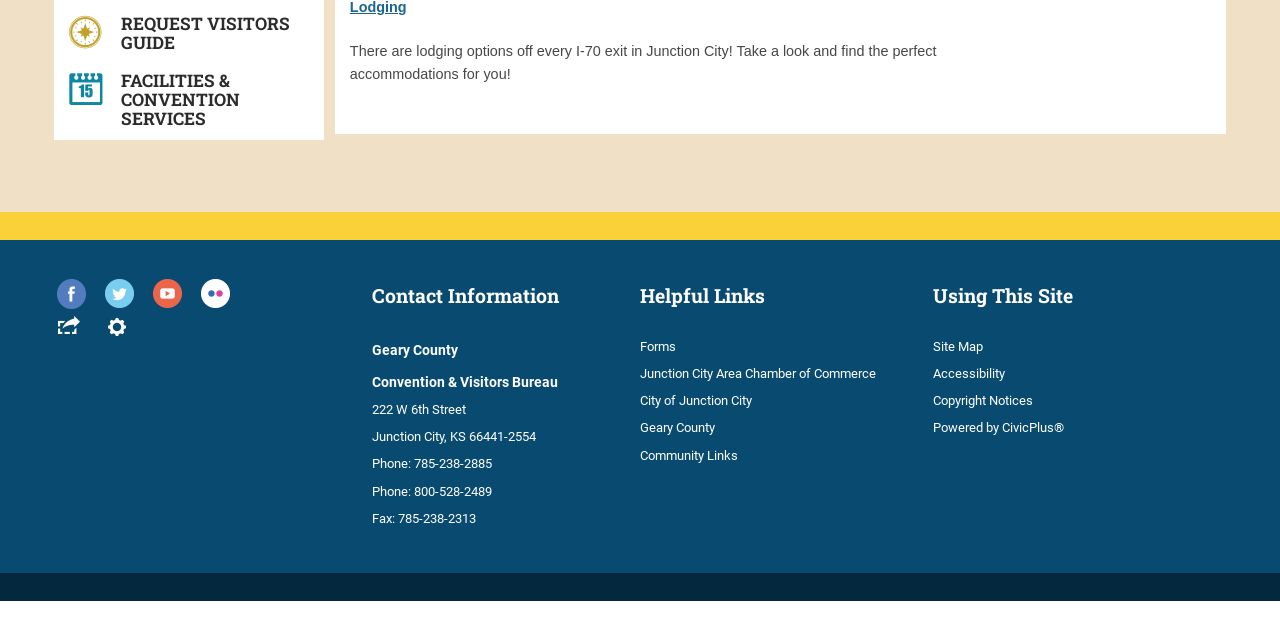Given the description: "Site Map", determine the bounding box coordinates of the UI element. The coordinates should be formatted as four float numbers between 0 and 1, [left, top, right, bottom].

[0.729, 0.529, 0.768, 0.553]